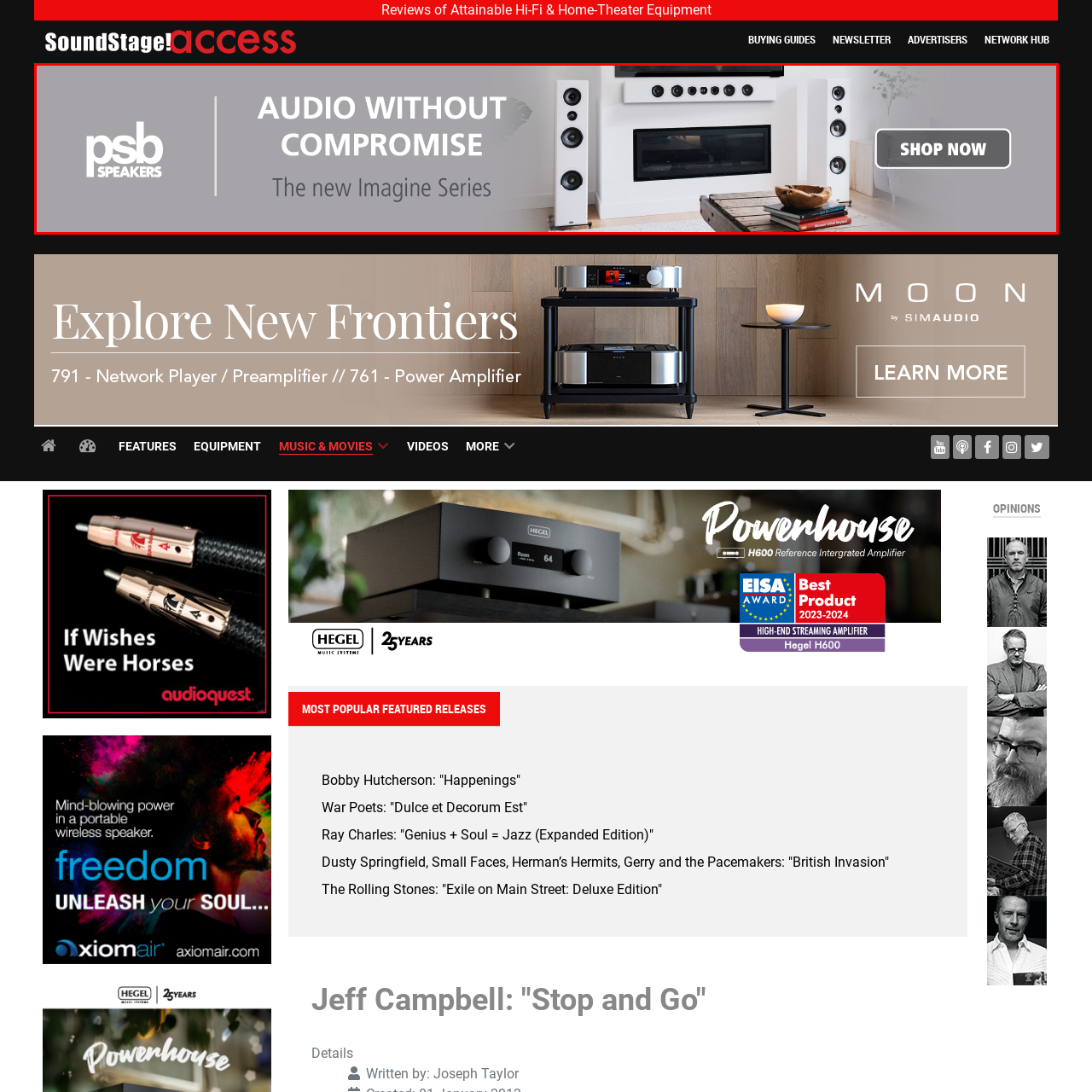Explain thoroughly what is happening in the image that is surrounded by the red box.

The image showcases a modern home audio setup featuring the PSB Imagine Series speakers, designed for audiophiles seeking optimal sound quality in their living space. The sleek, white tower speakers are placed on either side of a minimalist media unit, emphasizing a contemporary aesthetic. Above the media unit, a soundbar is mounted on the wall, surrounded by elegant decor, suggesting a harmonious blend of style and functionality. A wooden coffee table in the foreground displays a decorative bowl, adding a warm touch to the modern design. The text on the banner highlights the brand's commitment to delivering “Audio Without Compromise,” inviting viewers to explore the latest offerings in the Imagine Series with a clear call to action to shop now.